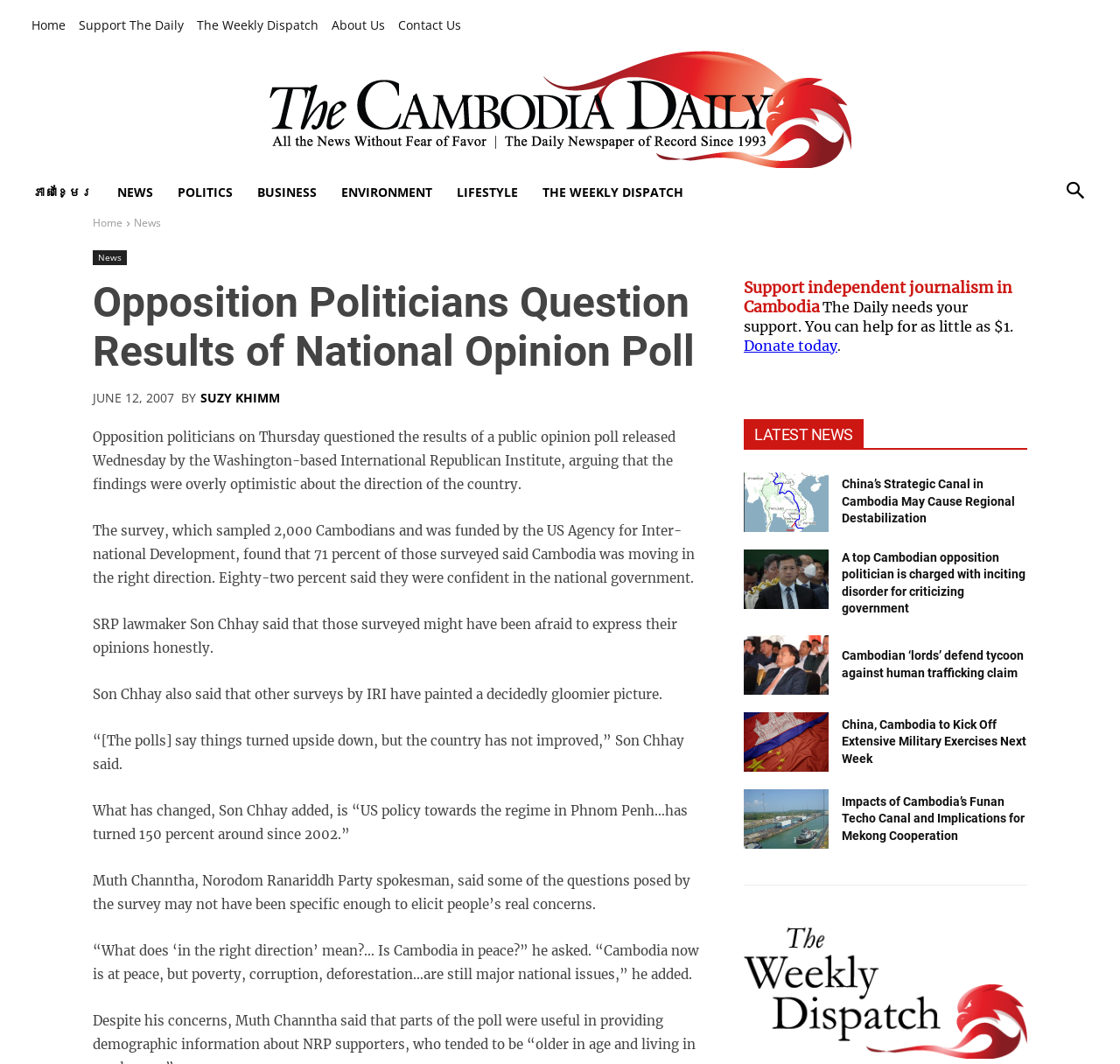Identify the bounding box coordinates of the section to be clicked to complete the task described by the following instruction: "Click on the 'Home' link". The coordinates should be four float numbers between 0 and 1, formatted as [left, top, right, bottom].

[0.028, 0.012, 0.059, 0.036]